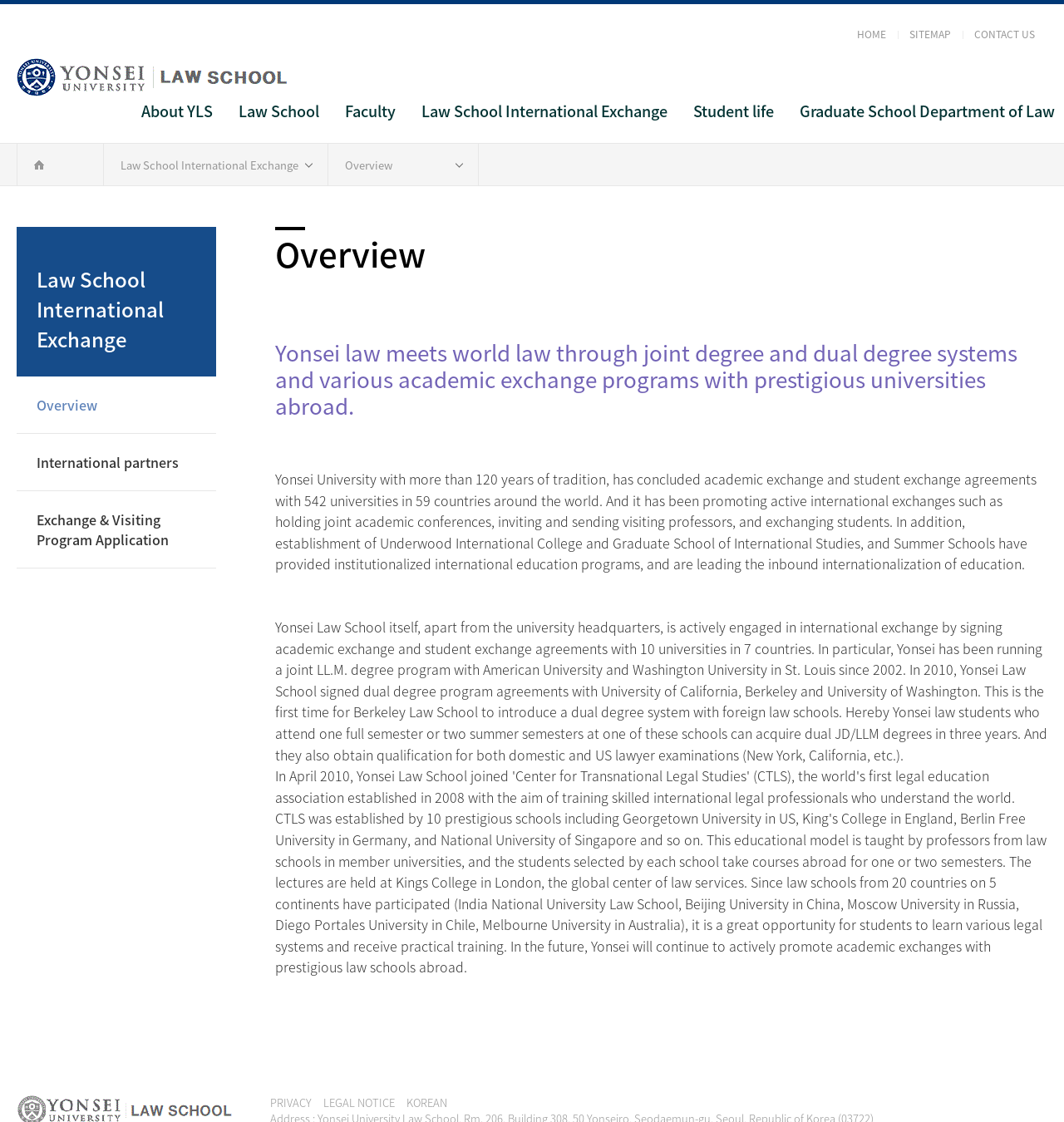Please identify the bounding box coordinates of the clickable element to fulfill the following instruction: "learn about Yonsei Lawschool". The coordinates should be four float numbers between 0 and 1, i.e., [left, top, right, bottom].

[0.016, 0.052, 0.27, 0.089]